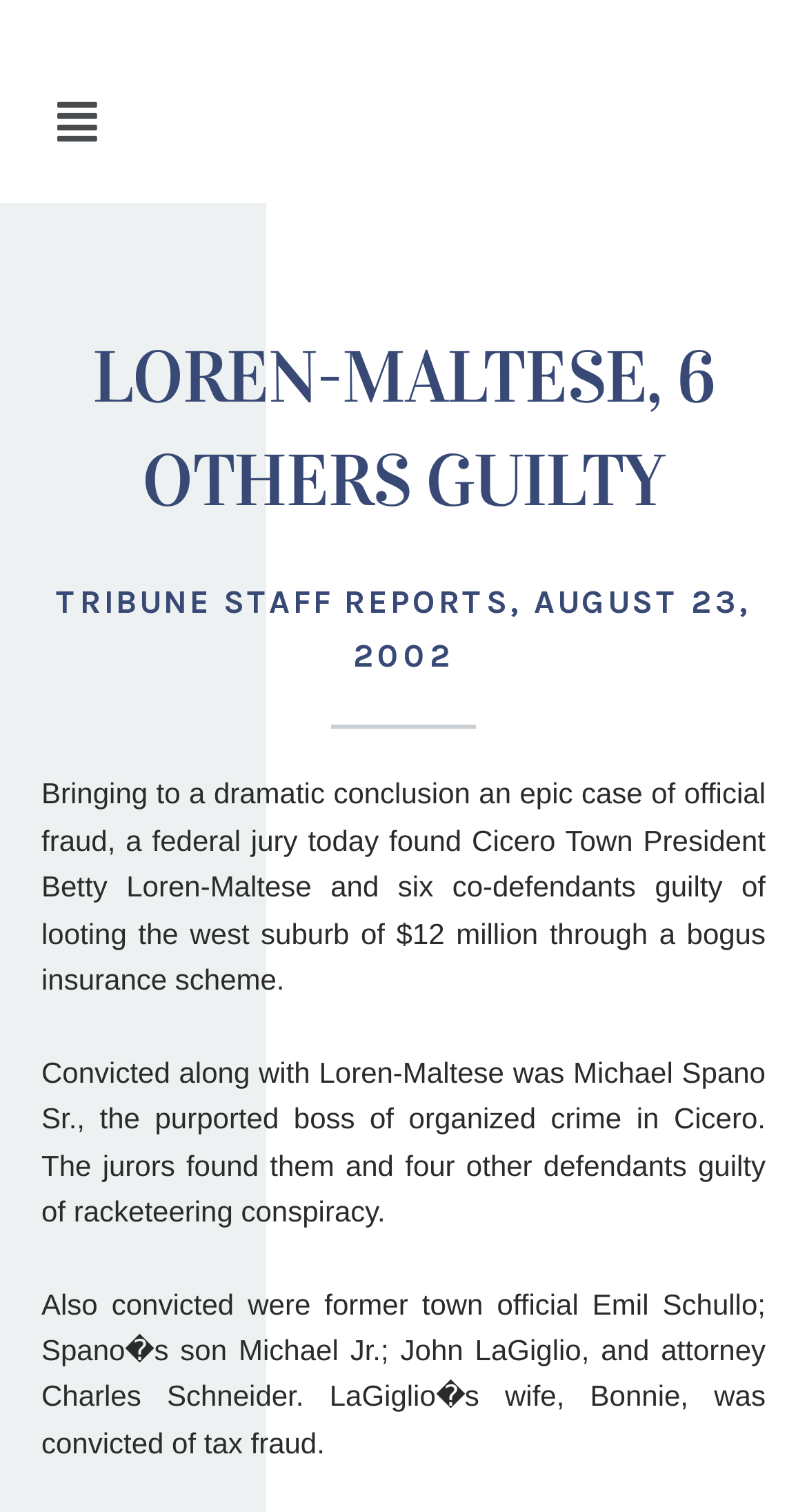Can you extract the primary headline text from the webpage?

LOREN-MALTESE, 6 OTHERS GUILTY